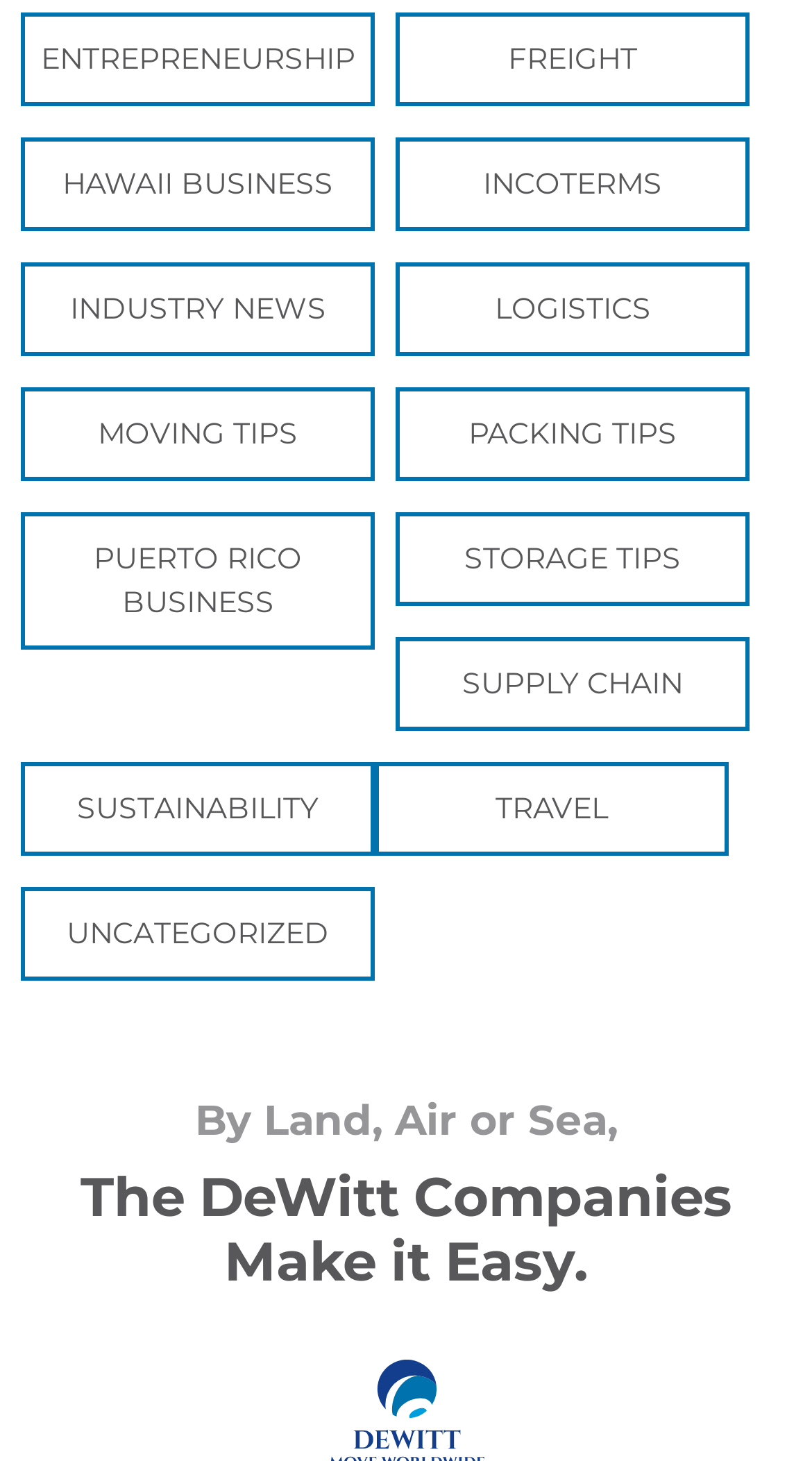Please identify the bounding box coordinates of the area I need to click to accomplish the following instruction: "Learn about SUSTAINABILITY".

[0.031, 0.539, 0.456, 0.569]